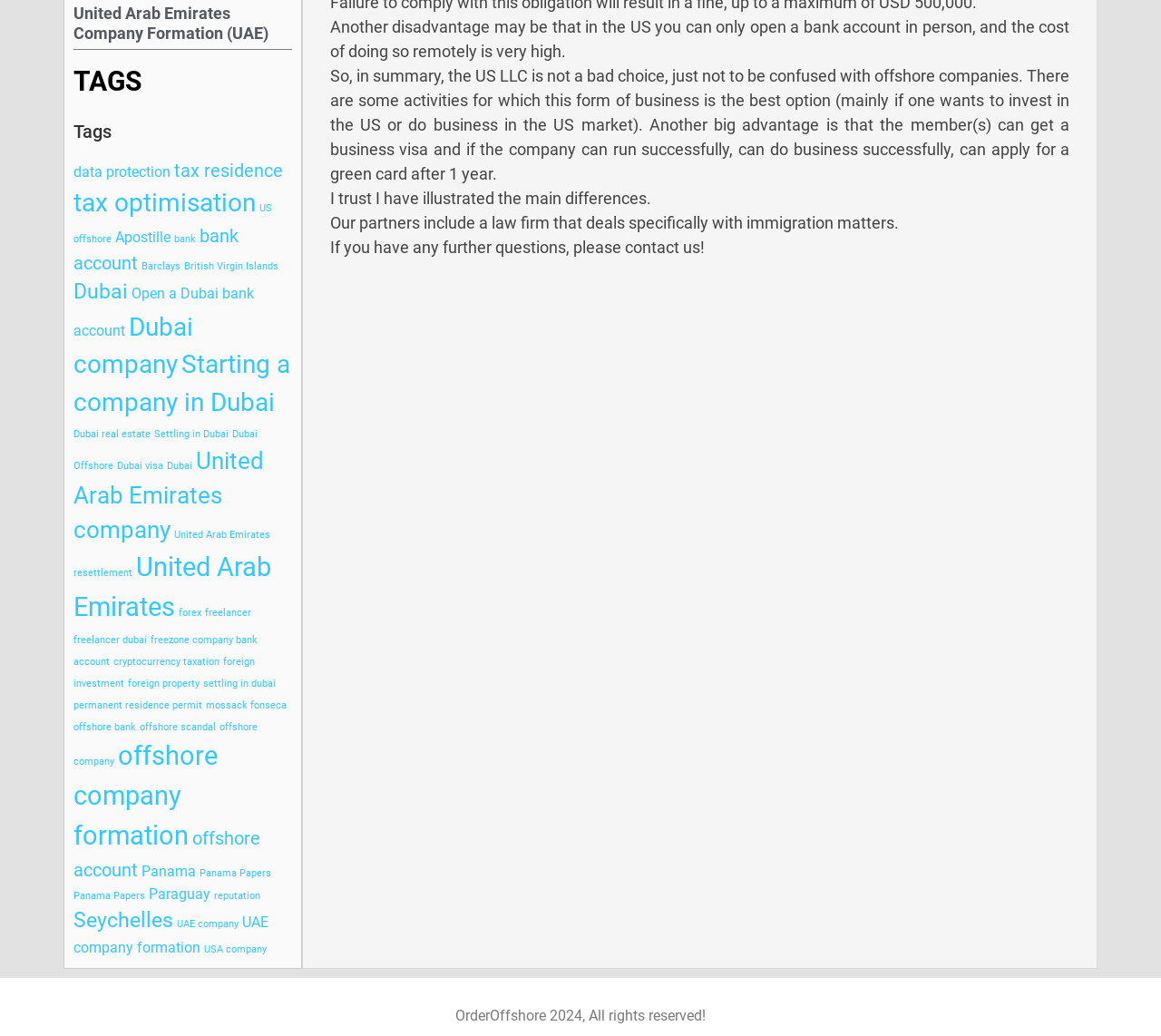Find the bounding box of the element with the following description: "Open a Dubai bank account". The coordinates must be four float numbers between 0 and 1, formatted as [left, top, right, bottom].

[0.063, 0.275, 0.219, 0.327]